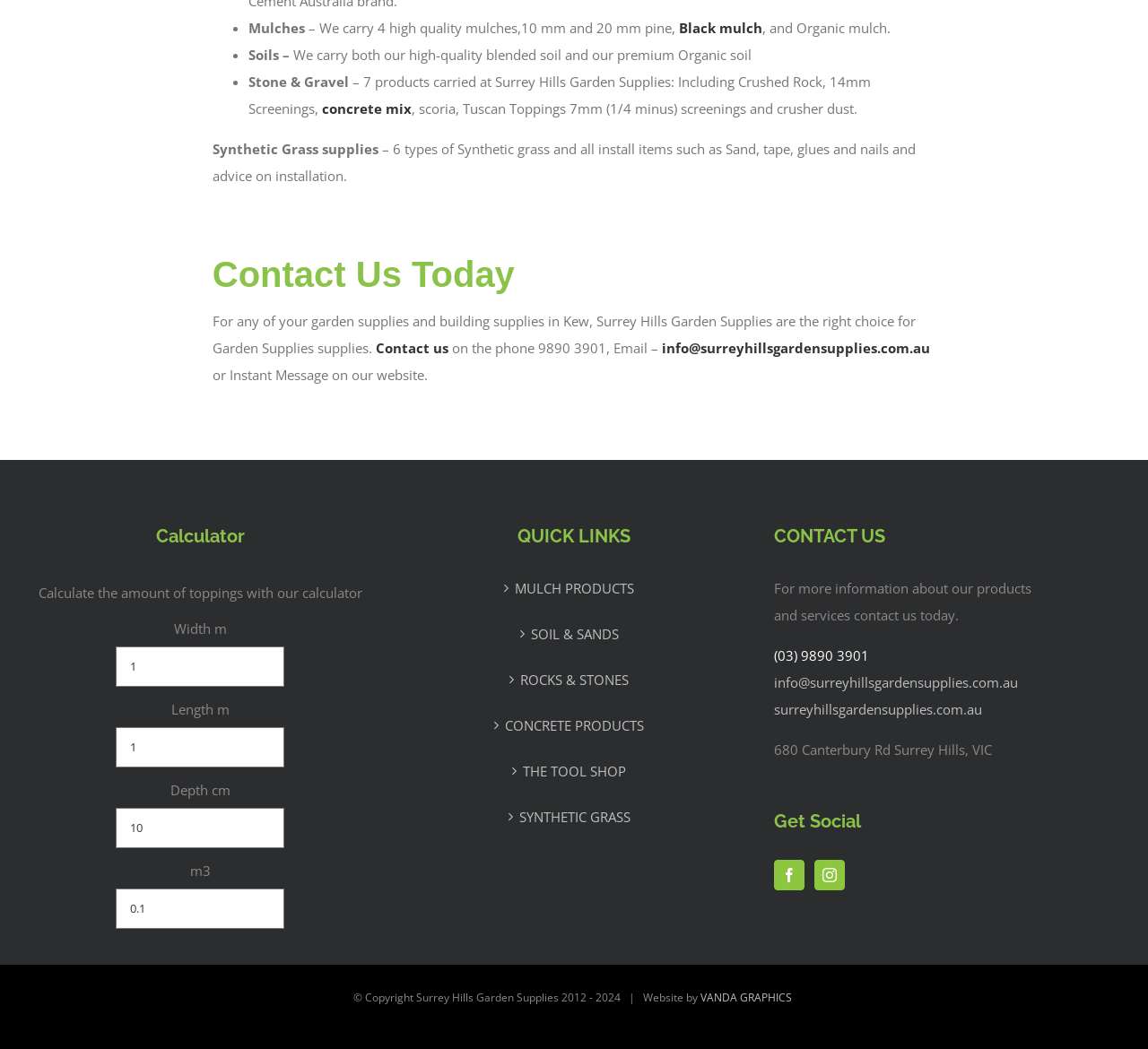What is the purpose of the calculator on the webpage?
Look at the image and respond with a one-word or short phrase answer.

Calculate the amount of toppings